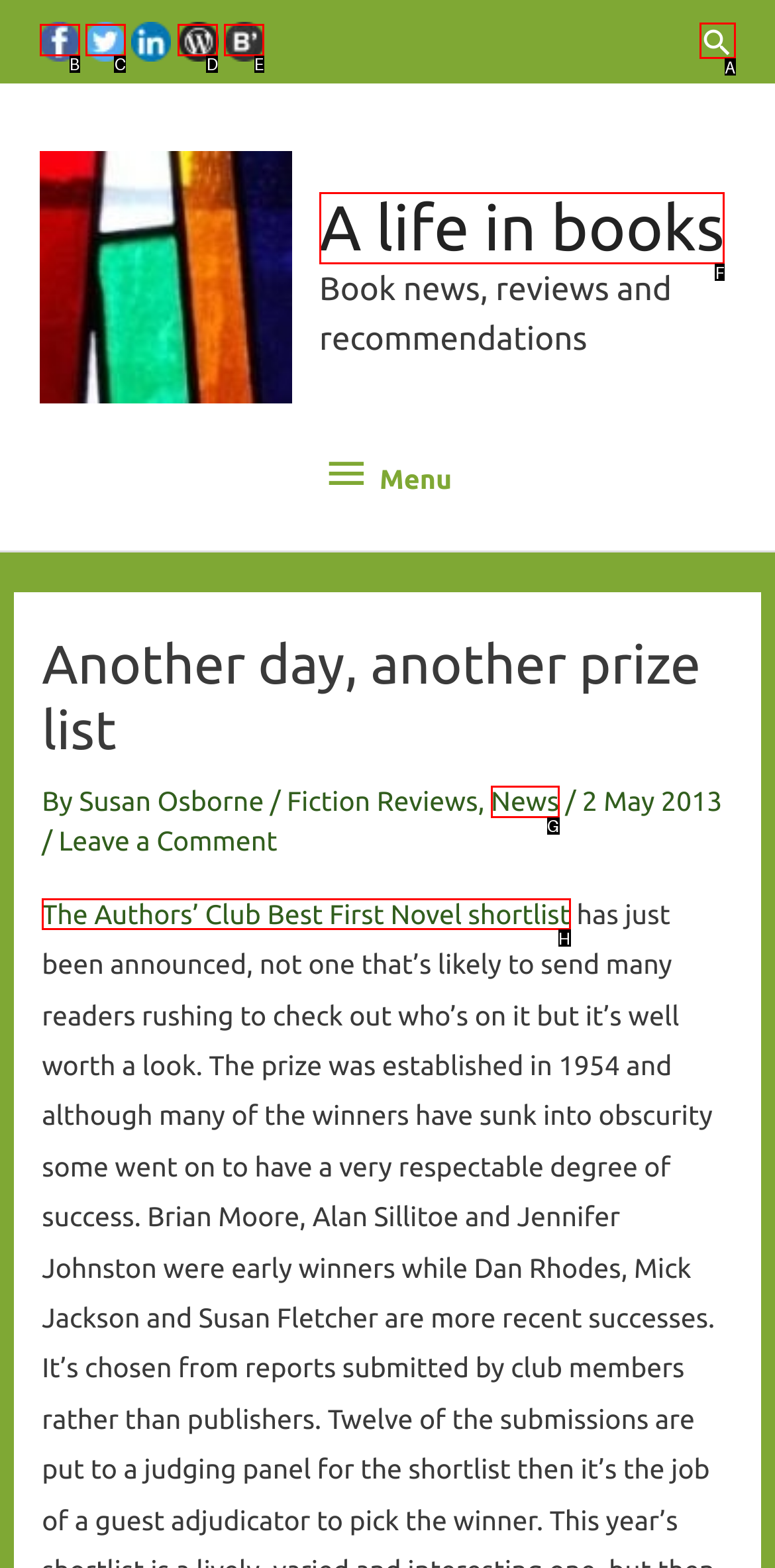Select the right option to accomplish this task: Visit the Facebook page. Reply with the letter corresponding to the correct UI element.

None